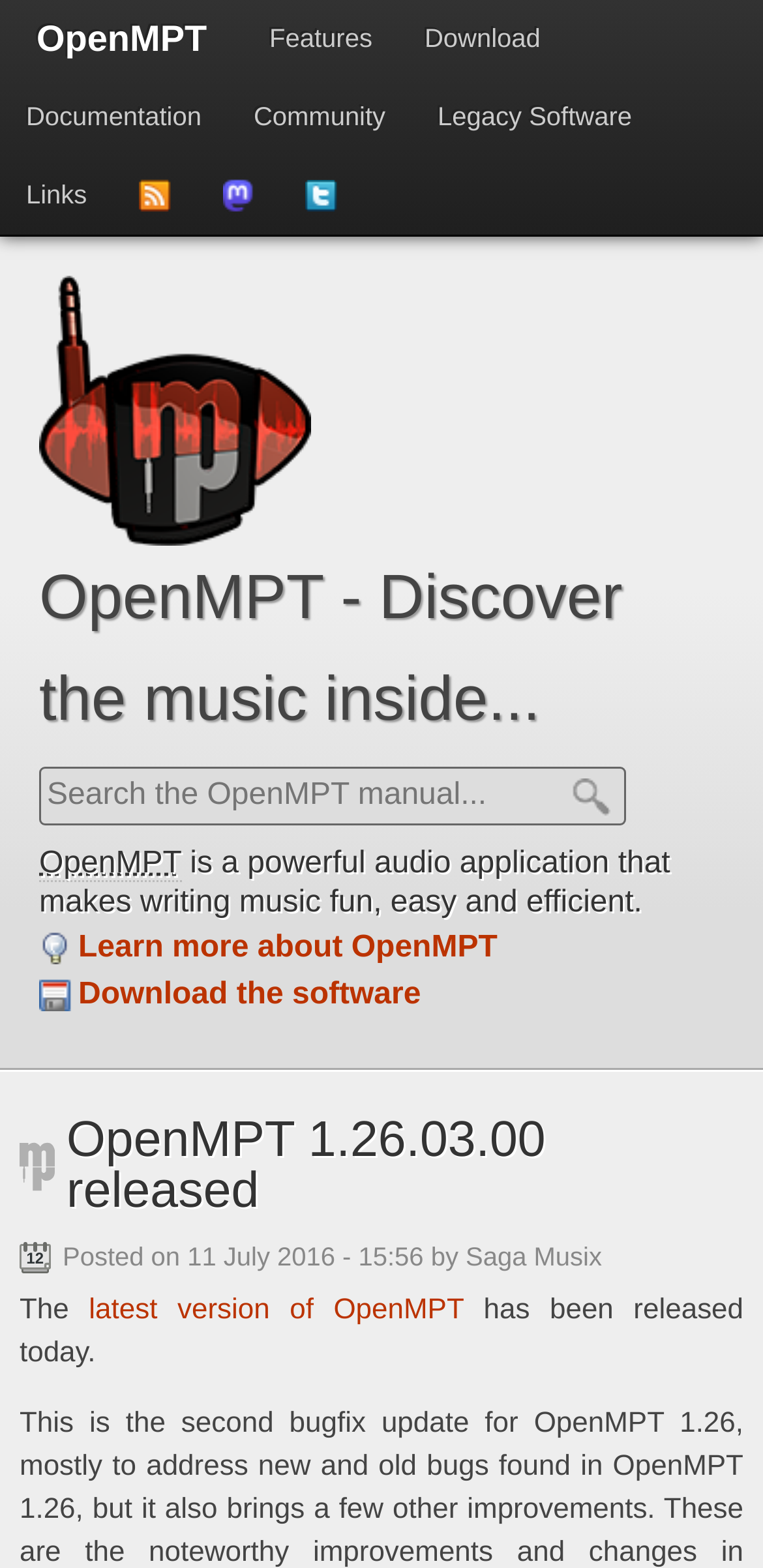Please give a succinct answer using a single word or phrase:
What is the release date of OpenMPT 1.26.03.00?

11 July 2016